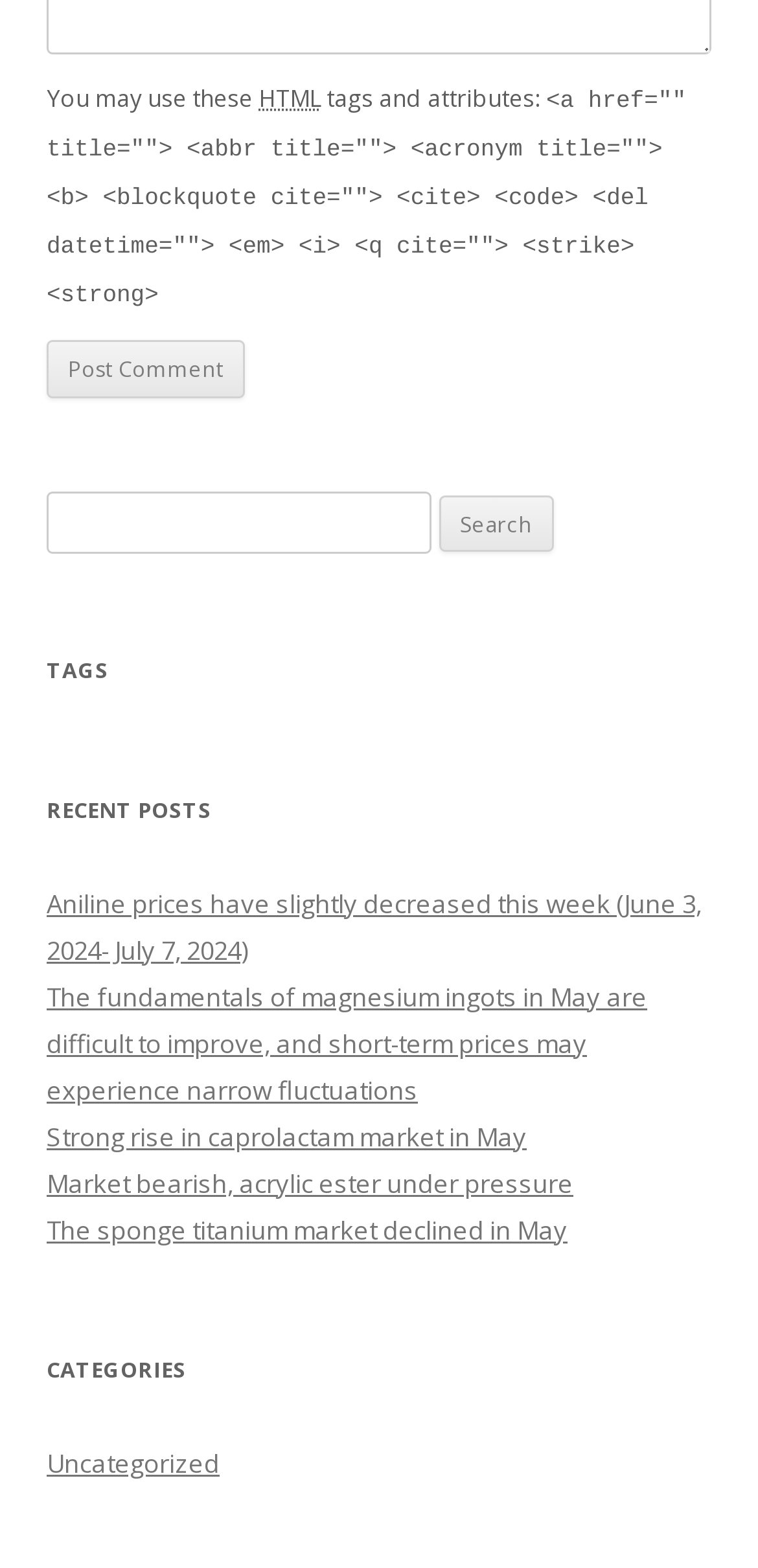What is the purpose of the 'TAGS' section?
Observe the image and answer the question with a one-word or short phrase response.

To list HTML tags